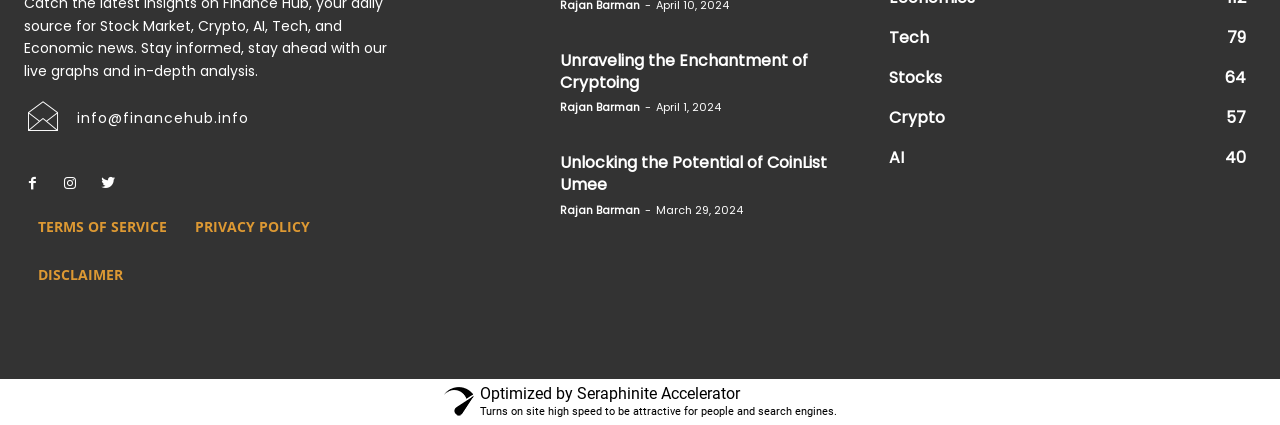What is the date of the first article?
Please craft a detailed and exhaustive response to the question.

The date of the first article is found below the title of the article, which is 'Unraveling the Enchantment of Cryptoing', and it is listed as 'April 1, 2024'.